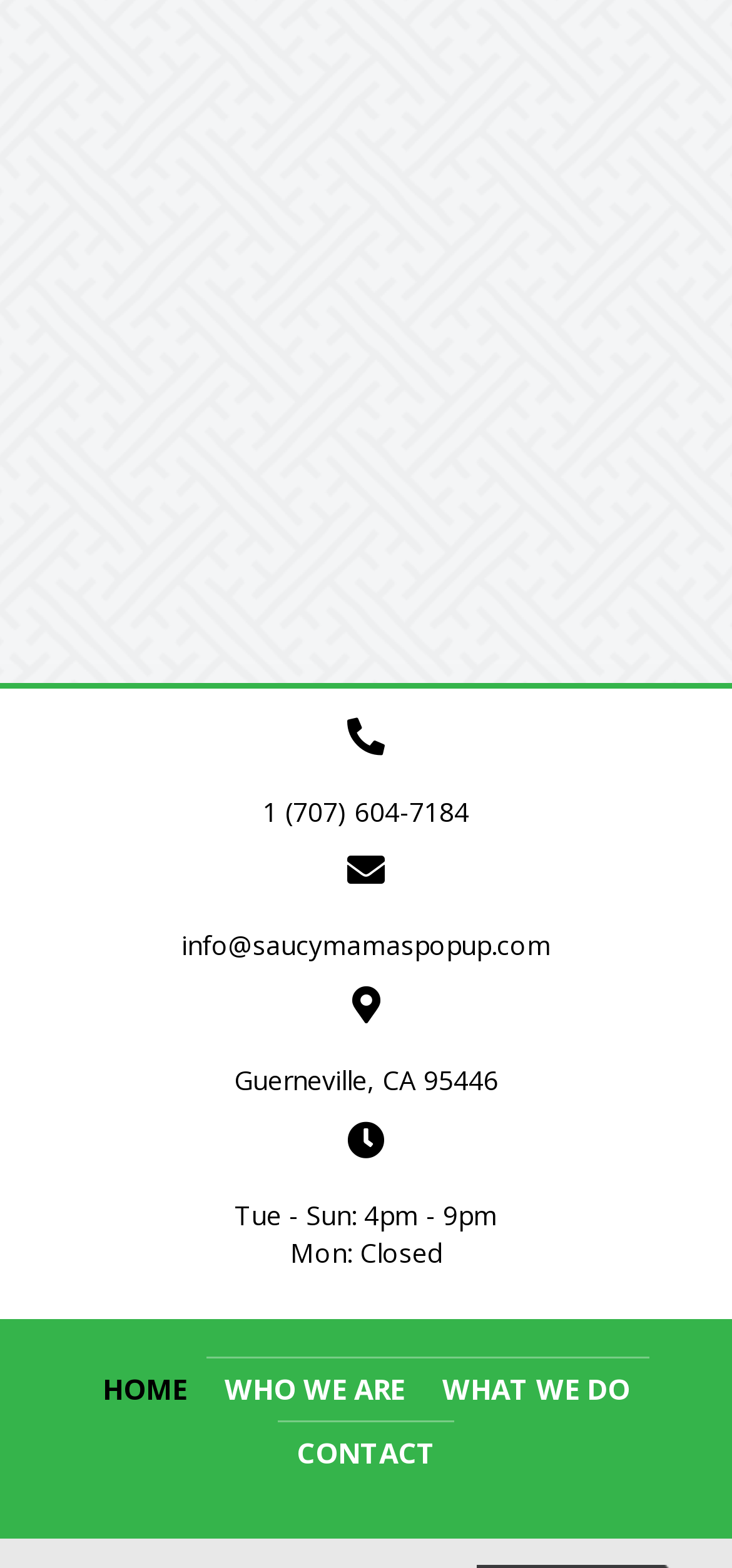Given the description of the UI element: "parent_node: Limitless Rides & Wheels", predict the bounding box coordinates in the form of [left, top, right, bottom], with each value being a float between 0 and 1.

None